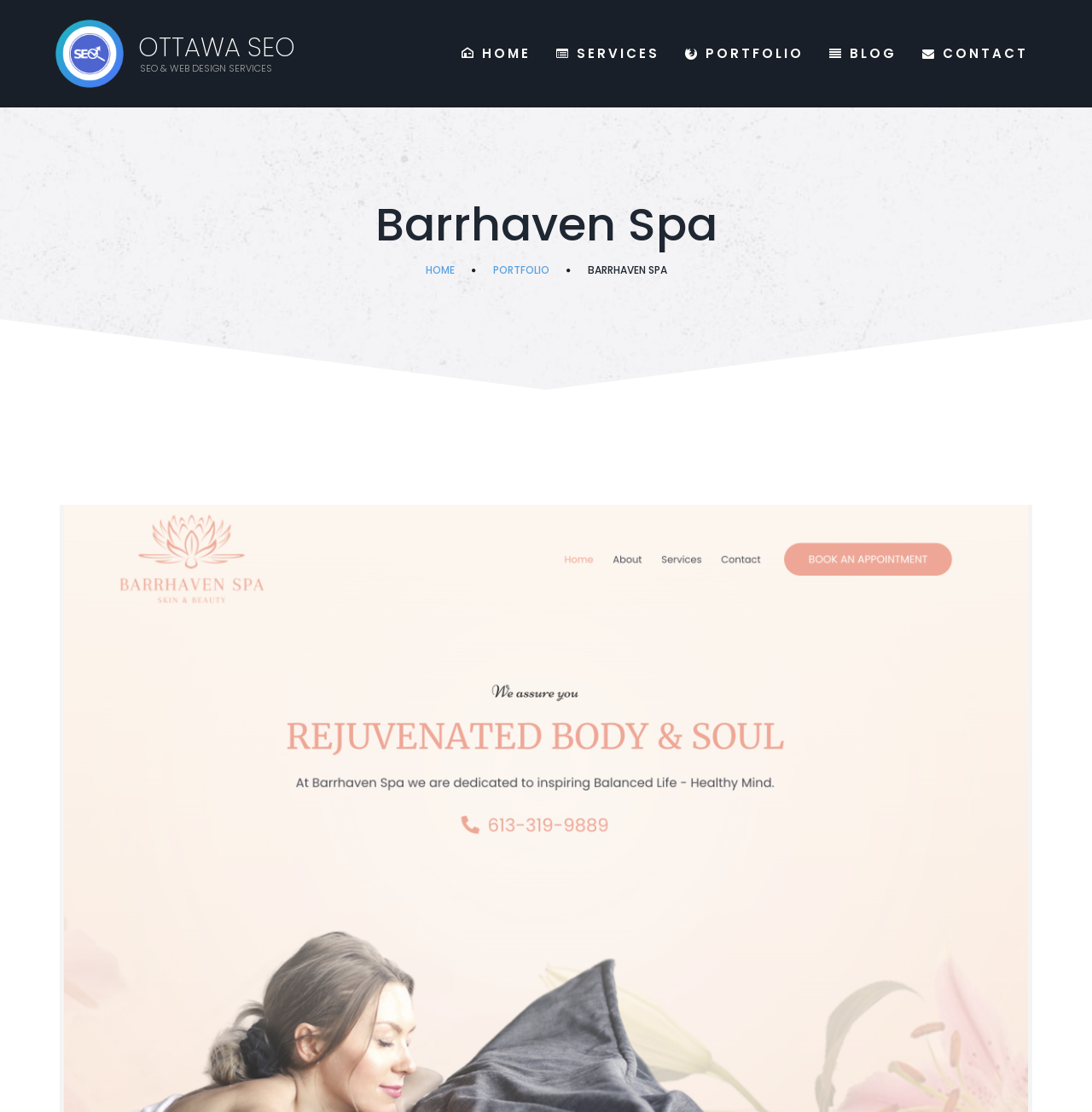Point out the bounding box coordinates of the section to click in order to follow this instruction: "click on the home link".

[0.389, 0.236, 0.416, 0.249]